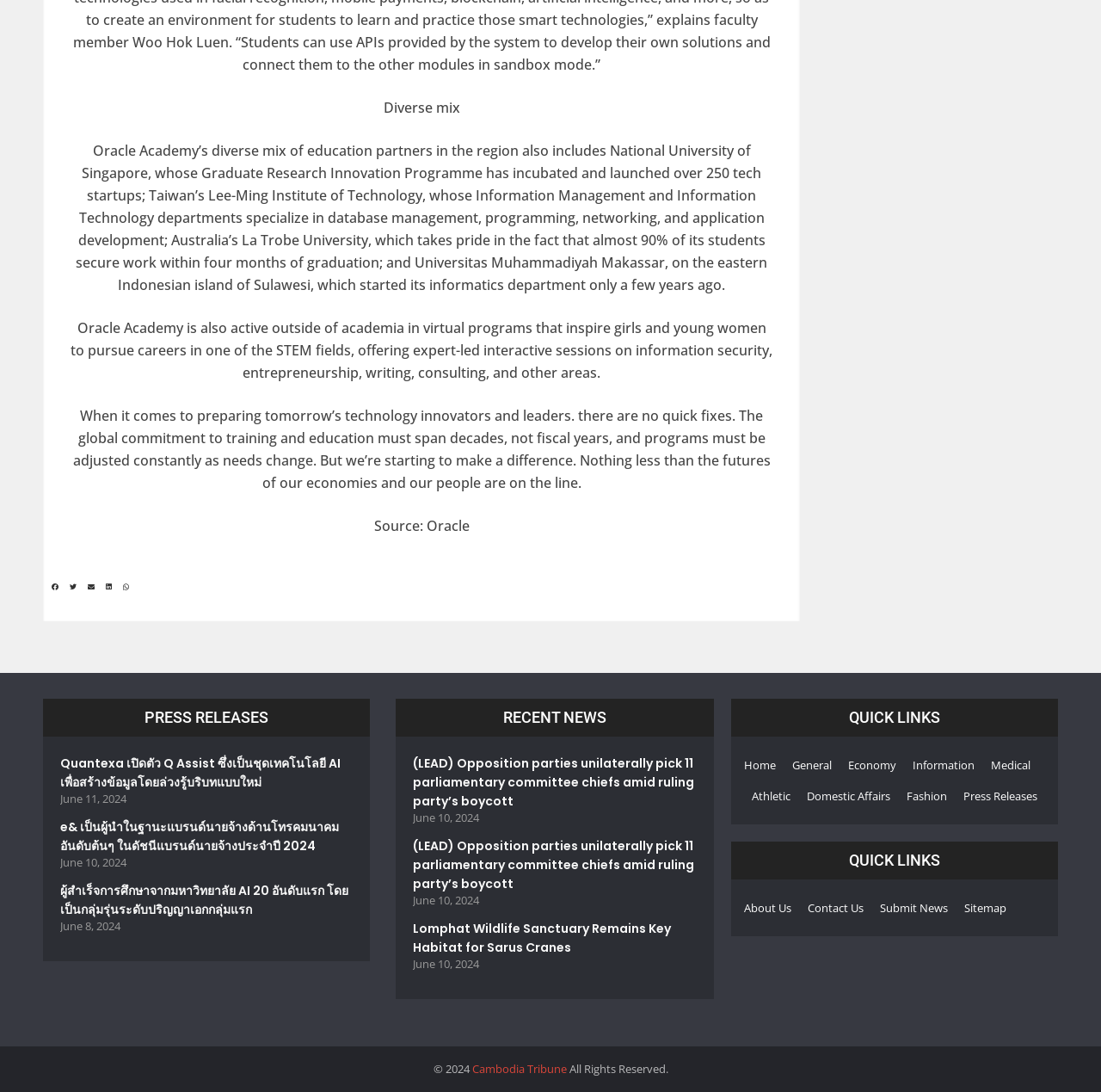Please identify the bounding box coordinates of the clickable area that will allow you to execute the instruction: "Click the 'More actions' button".

None